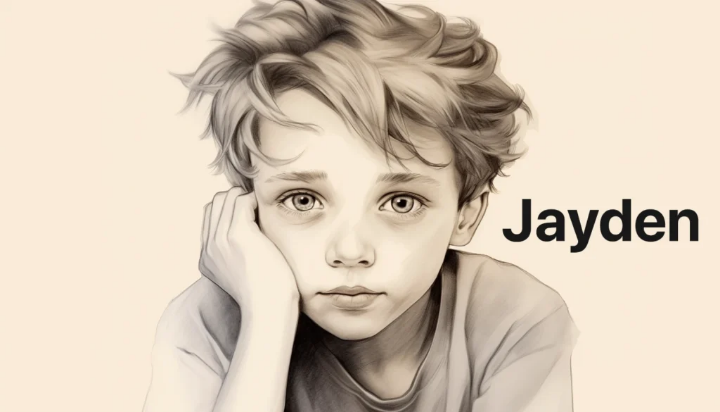Based on the image, provide a detailed and complete answer to the question: 
What is the name displayed beside the boy?

The name 'Jayden' is prominently displayed in bold typography beside the boy, adding a personal touch to the image and hinting at its biblical roots and meanings associated with gratitude and justice.